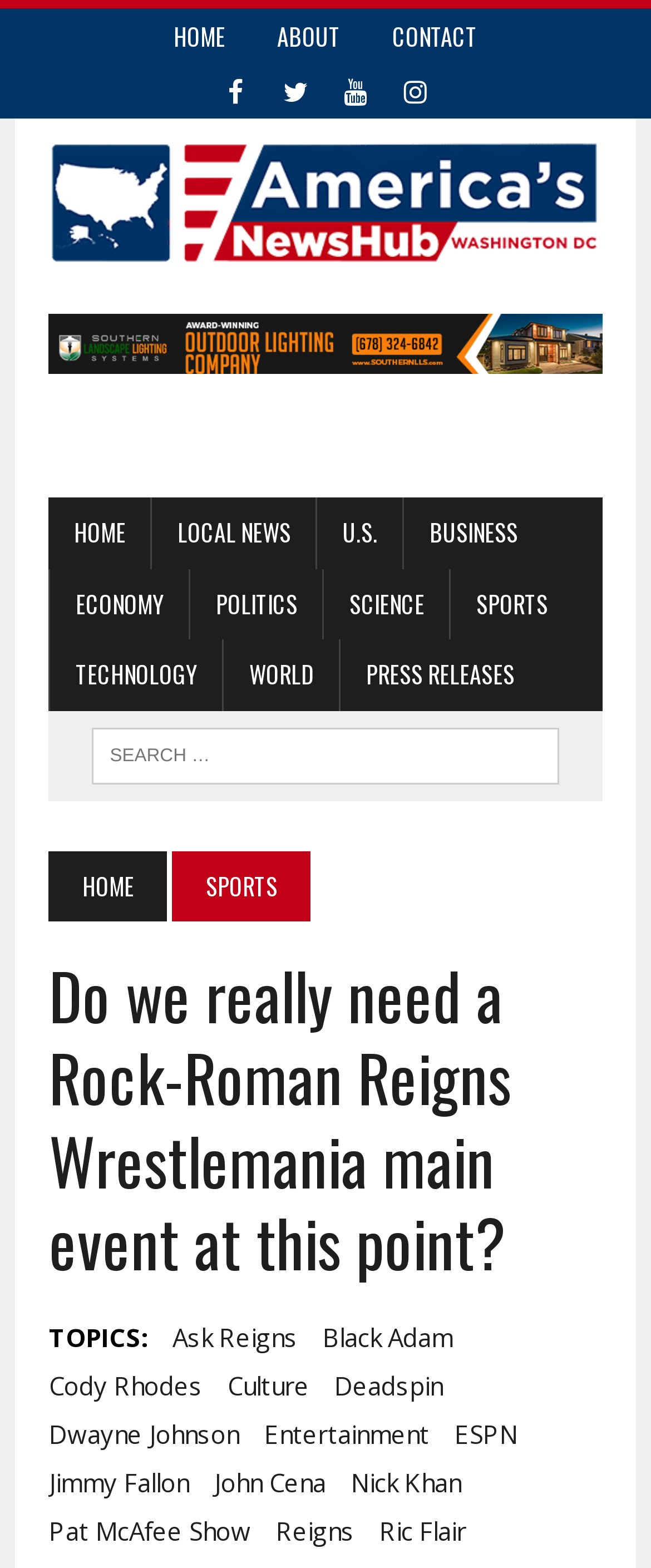From the element description Pat McAfee Show, predict the bounding box coordinates of the UI element. The coordinates must be specified in the format (top-left x, top-left y, bottom-right x, bottom-right y) and should be within the 0 to 1 range.

[0.075, 0.964, 0.385, 0.989]